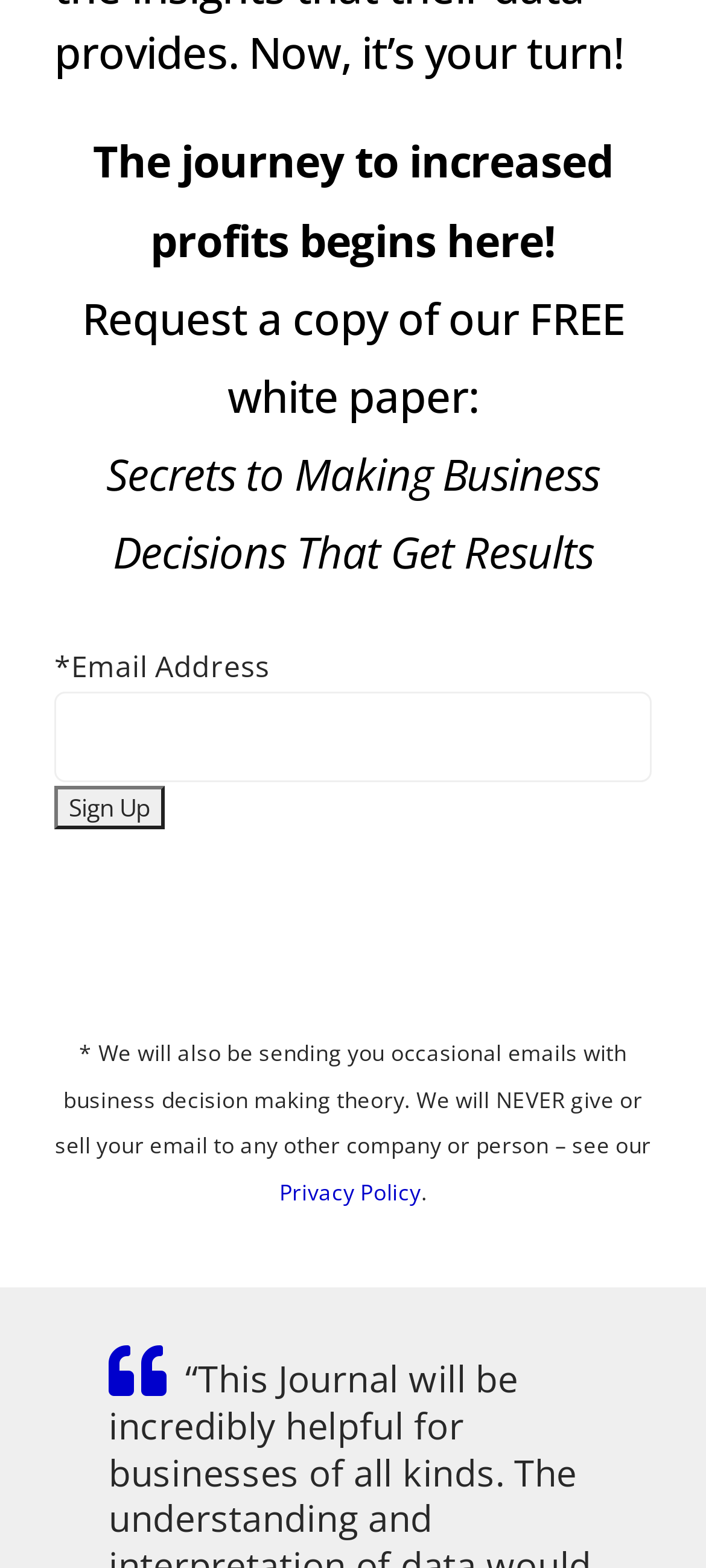For the element described, predict the bounding box coordinates as (top-left x, top-left y, bottom-right x, bottom-right y). All values should be between 0 and 1. Element description: aria-label="Advertisement" name="aswift_0" title="Advertisement"

None